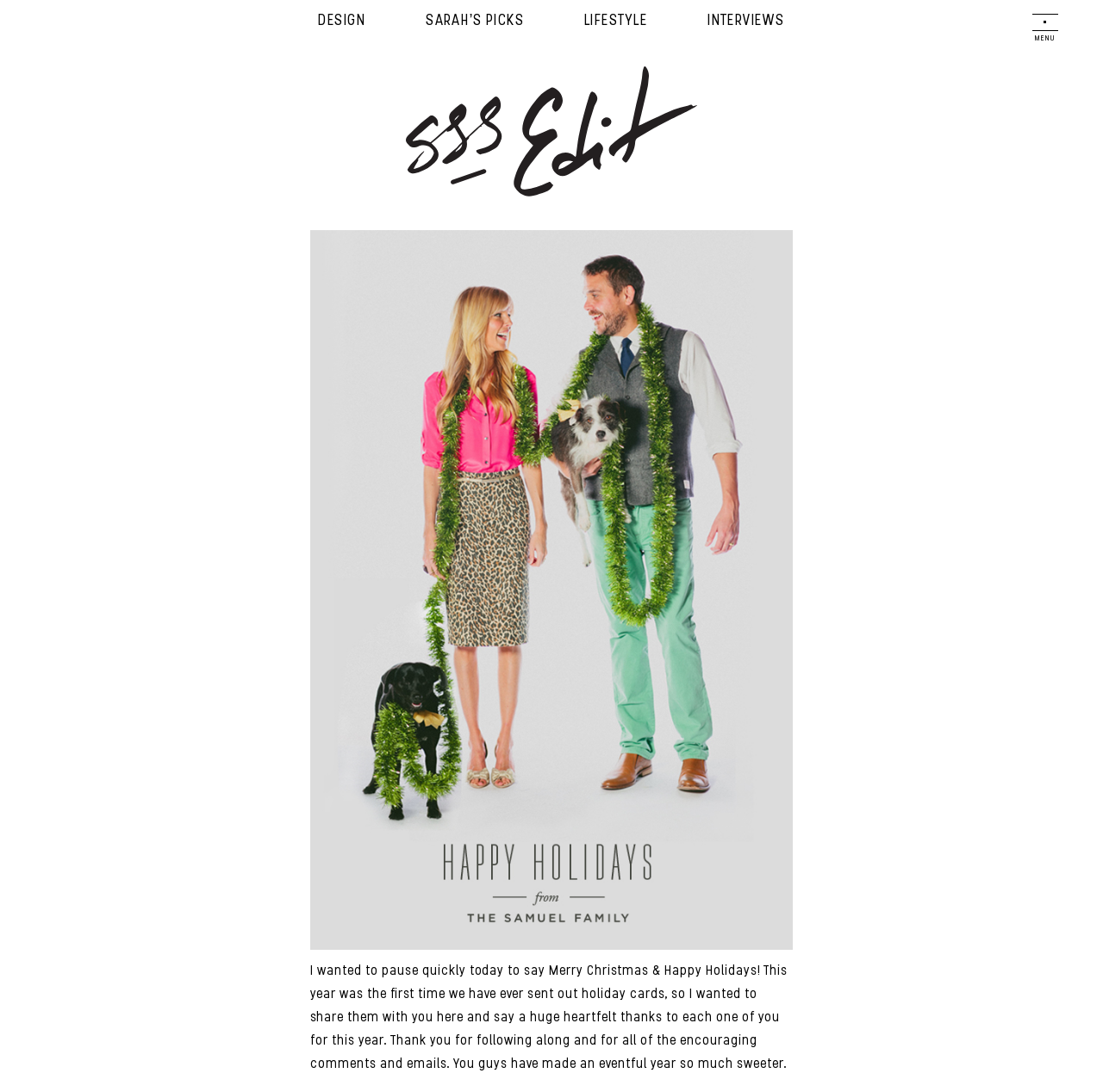Craft a detailed narrative of the webpage's structure and content.

The webpage is a personal blog post from Sarah Sherman Samuel, with a festive theme for the holiday season. At the top, there are five navigation links: "DESIGN", "SARAH'S PICKS", "LIFESTYLE", "INTERVIEWS", and "MENU", which are evenly spaced across the top of the page.

Below the navigation links, there is a large image that takes up most of the width of the page, with a Christmas card design. The image is centered and has a caption that reads "Sherman Samuel Christmas Card by Max Wanger & our labor of love".

Underneath the image, there is a paragraph of text that wishes readers a Merry Christmas and Happy Holidays. The author shares that this is the first year they have sent out holiday cards and expresses gratitude to their followers for their support throughout the year.

To the left of the image, there is a smaller image that appears to be a logo or icon, but its purpose is not clear. There is also an empty link with no text, which may be a decorative element or a broken link.

Overall, the webpage has a festive and personal tone, with a focus on the holiday season and the author's appreciation for their readers.